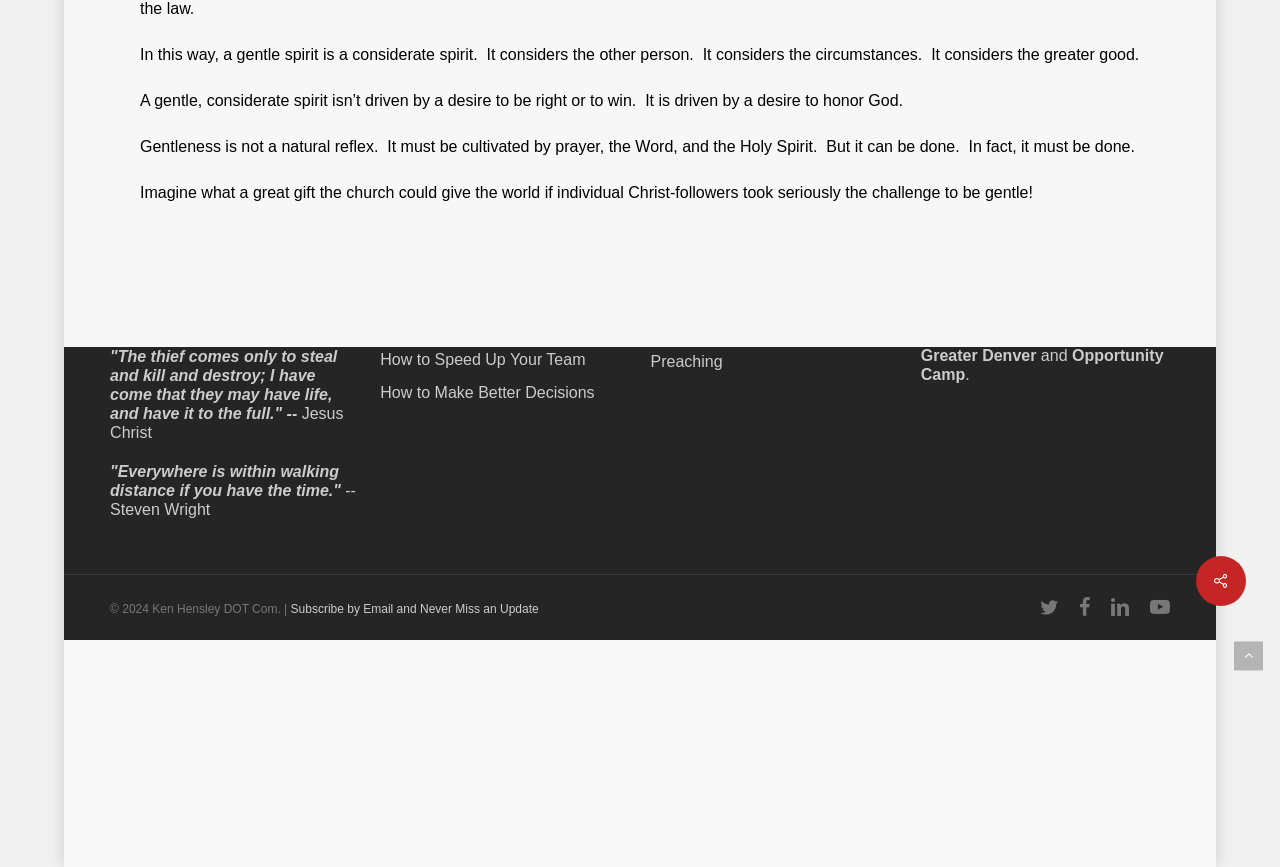Using the element description Church, predict the bounding box coordinates for the UI element. Provide the coordinates in (top-left x, top-left y, bottom-right x, bottom-right y) format with values ranging from 0 to 1.

[0.508, 0.25, 0.549, 0.272]